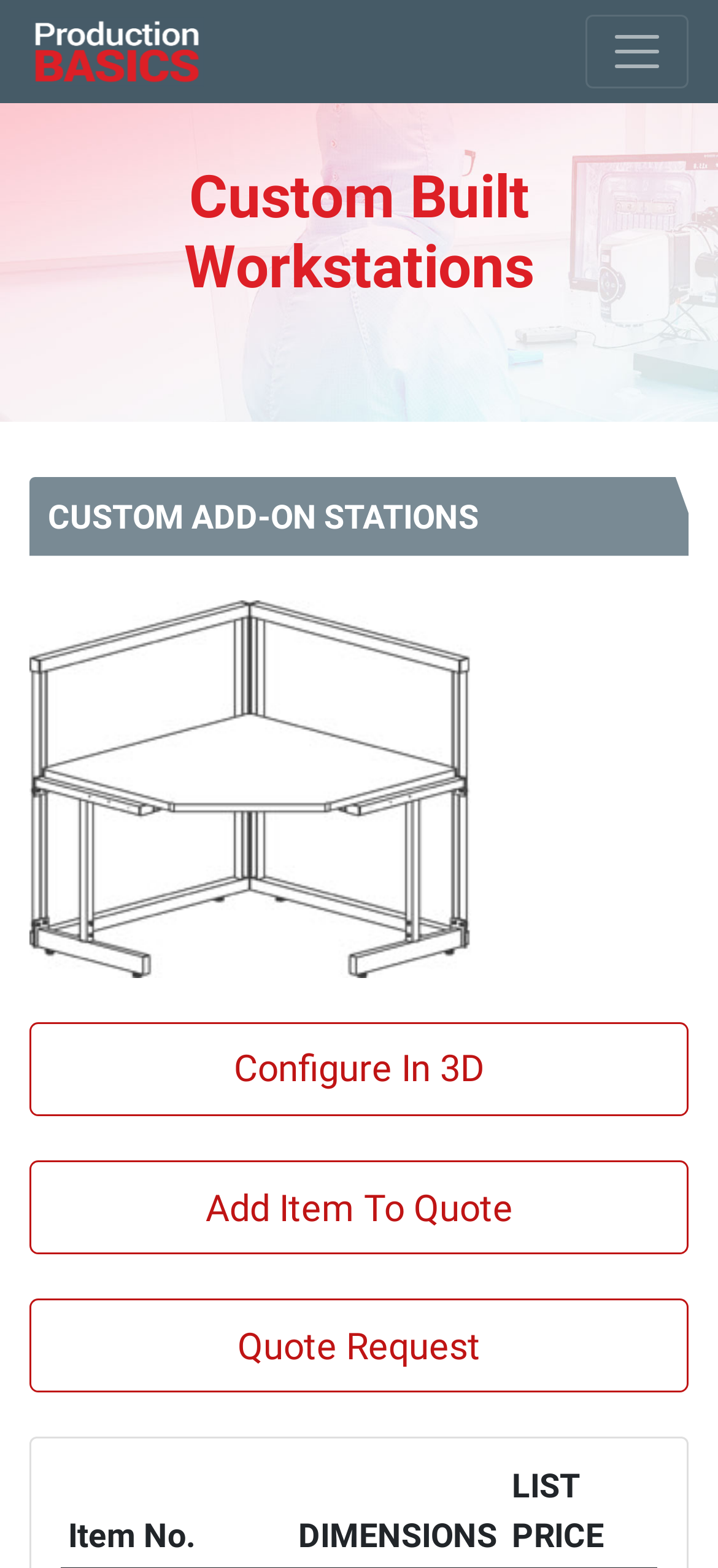Bounding box coordinates are to be given in the format (top-left x, top-left y, bottom-right x, bottom-right y). All values must be floating point numbers between 0 and 1. Provide the bounding box coordinate for the UI element described as: Configure In 3D

[0.041, 0.652, 0.959, 0.712]